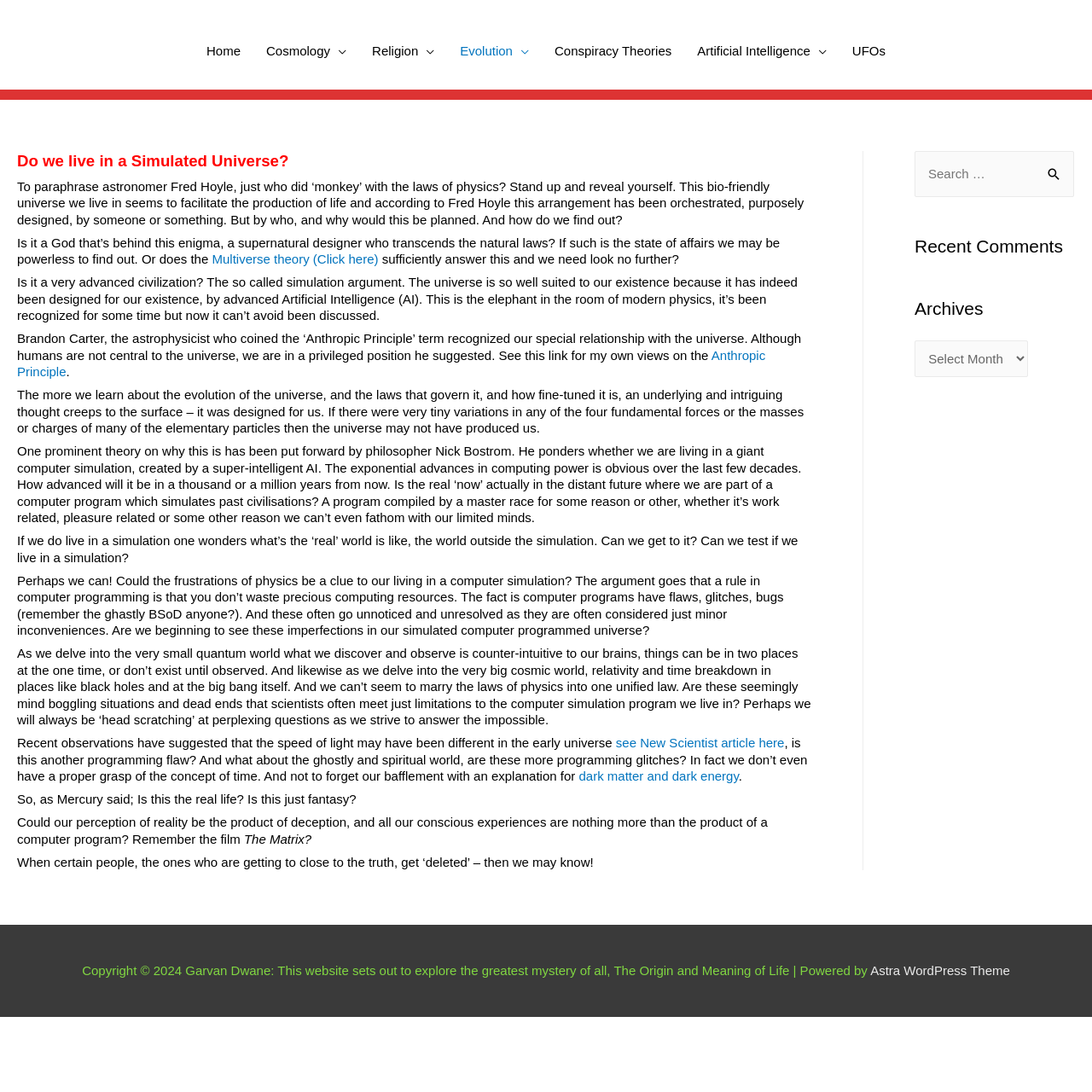Please identify the bounding box coordinates of the element that needs to be clicked to execute the following command: "Explore the 'Cosmology' section". Provide the bounding box using four float numbers between 0 and 1, formatted as [left, top, right, bottom].

[0.232, 0.023, 0.329, 0.07]